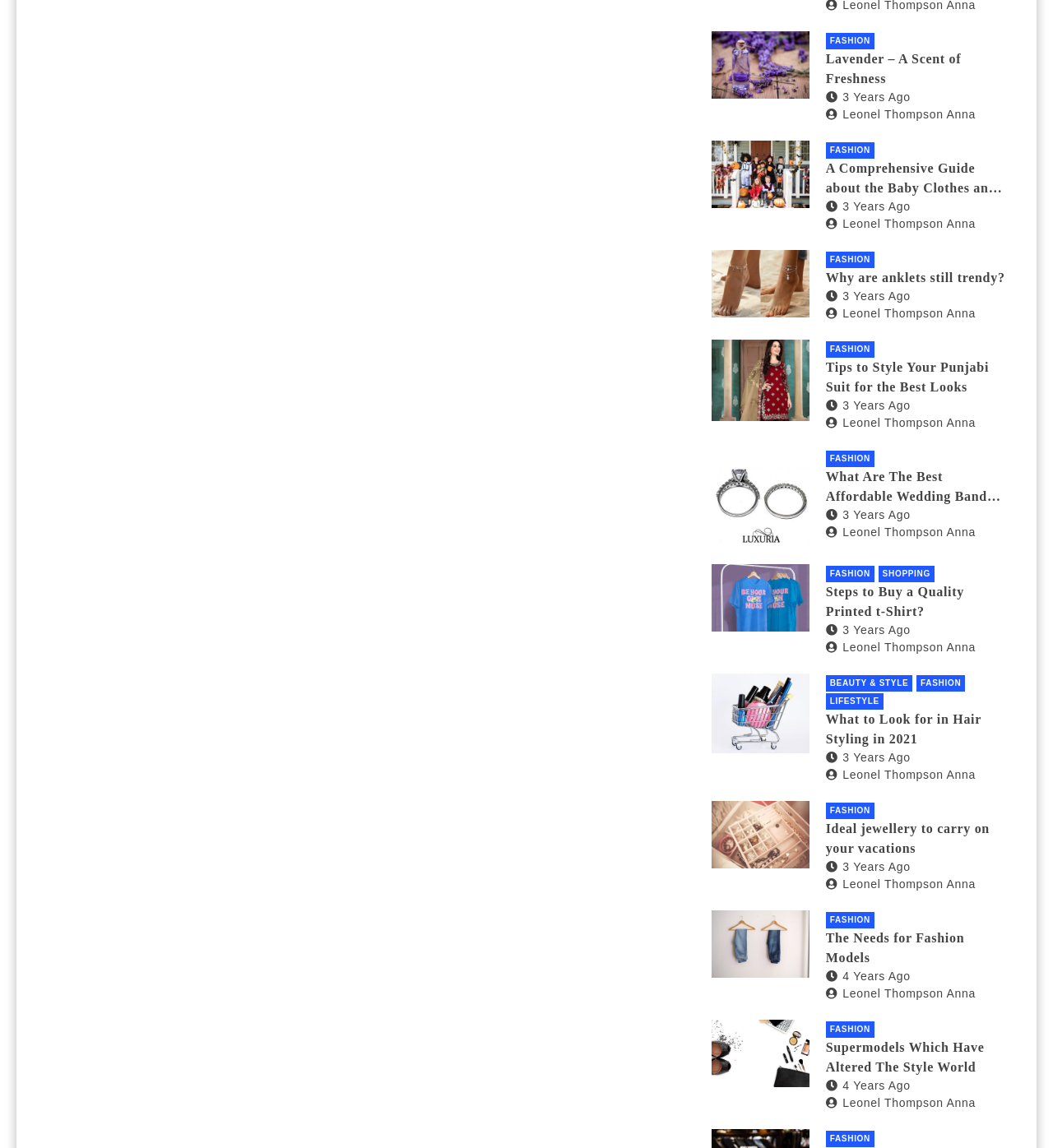What is the category of the article 'Lavender – A Scent of Freshness'?
Please provide a single word or phrase in response based on the screenshot.

FASHION